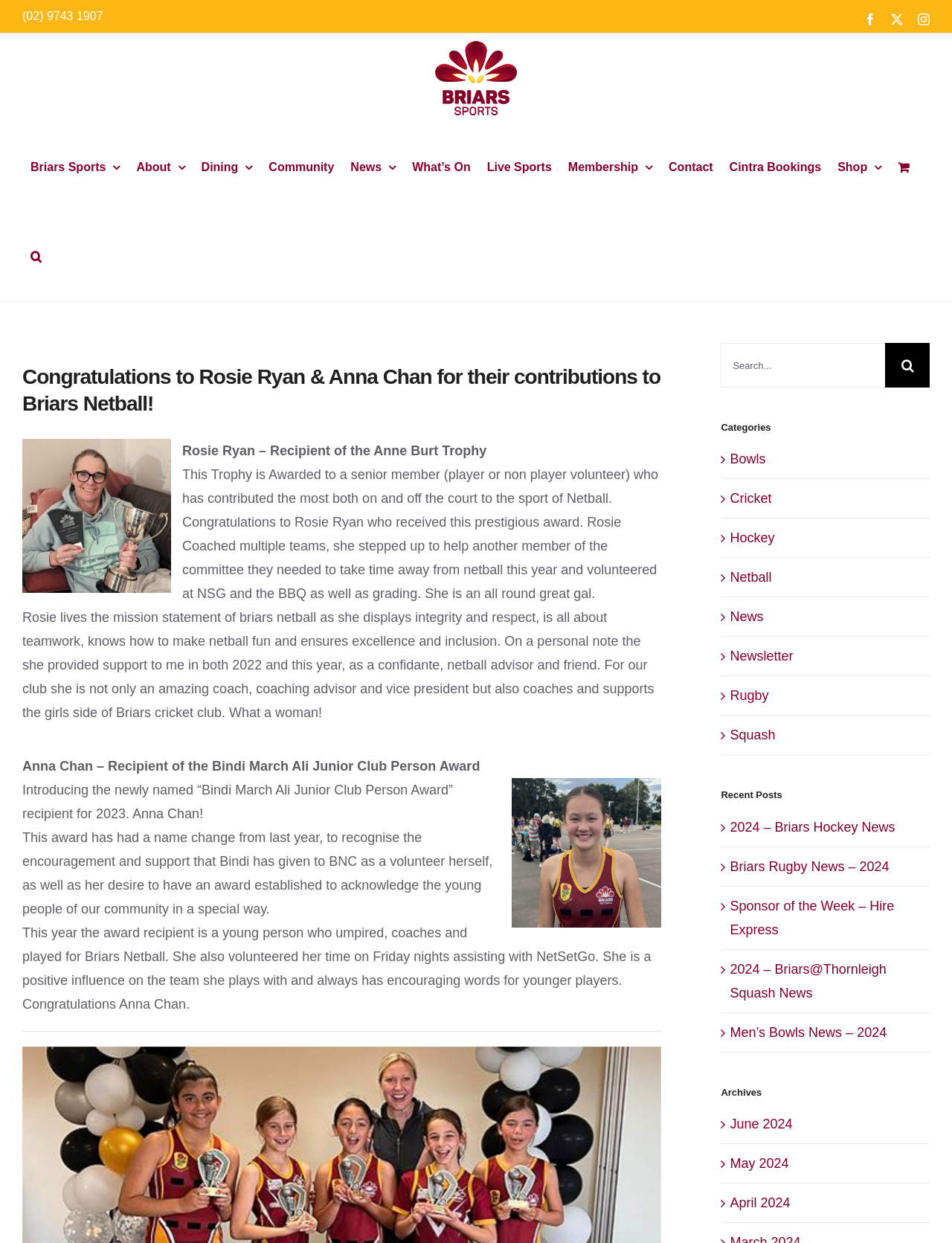Please identify the bounding box coordinates of the region to click in order to complete the task: "Search for something". The coordinates must be four float numbers between 0 and 1, specified as [left, top, right, bottom].

[0.757, 0.276, 0.977, 0.312]